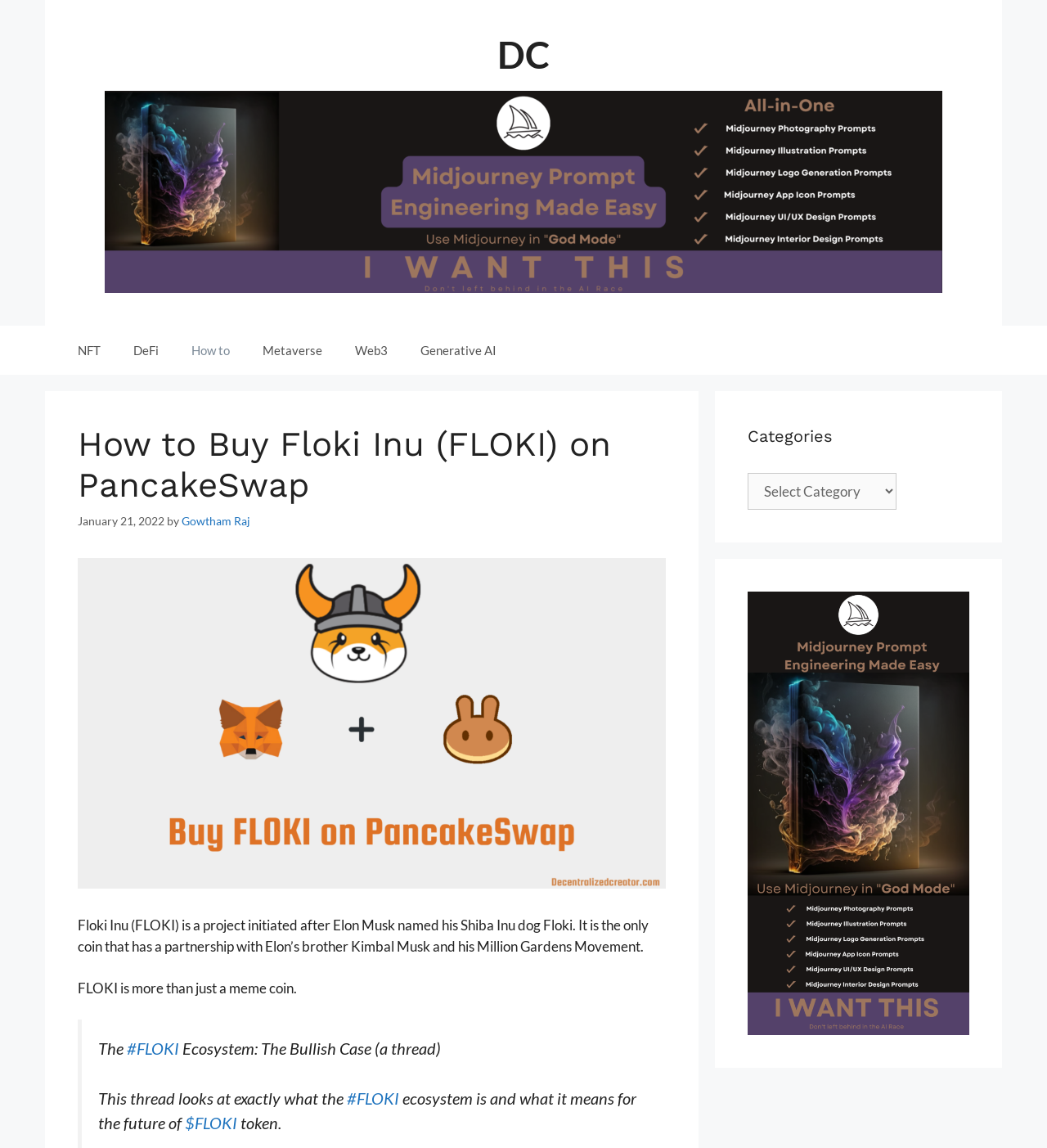Please find the main title text of this webpage.

How to Buy Floki Inu (FLOKI) on PancakeSwap